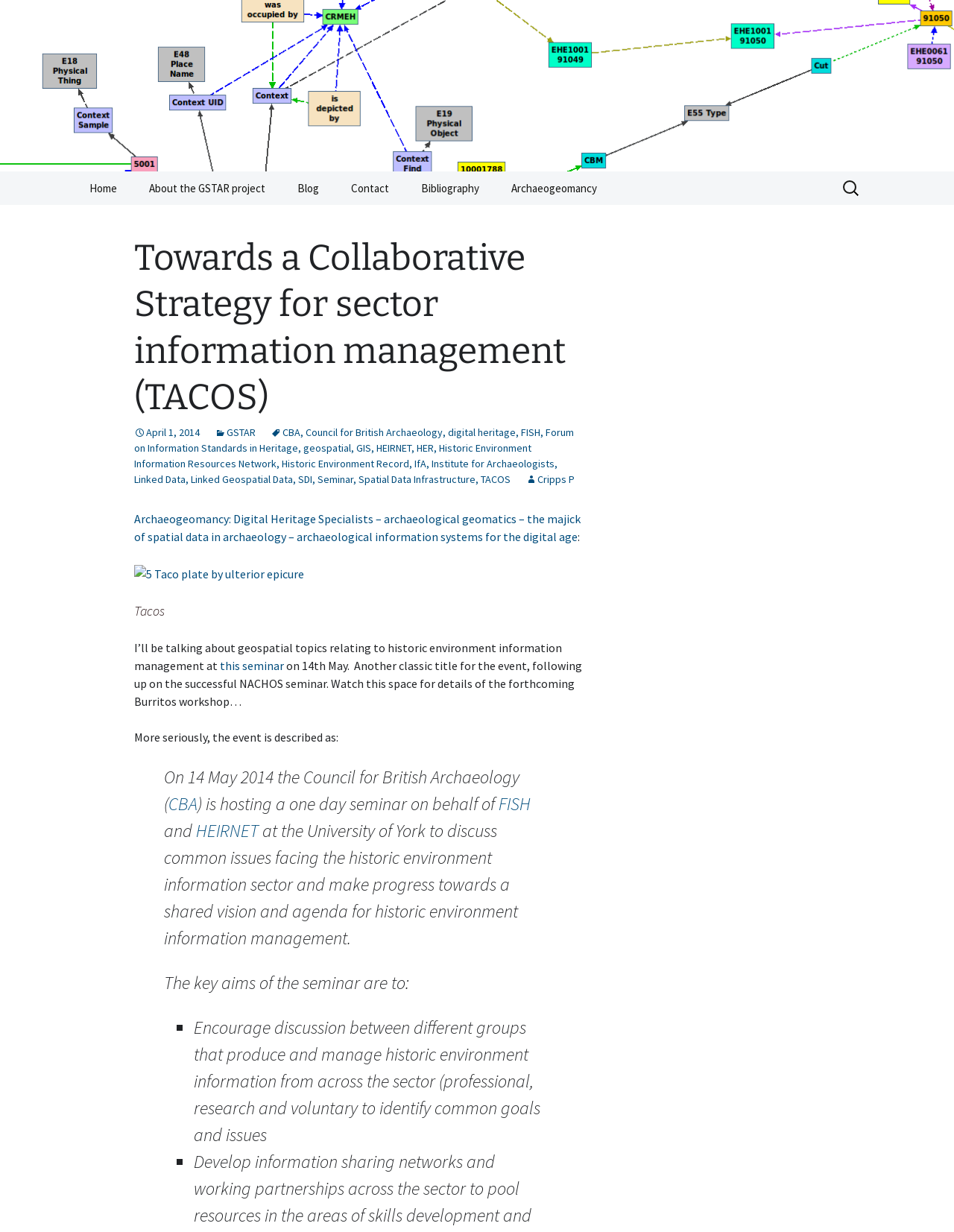Give a concise answer of one word or phrase to the question: 
What is the topic of the seminar?

historic environment information management